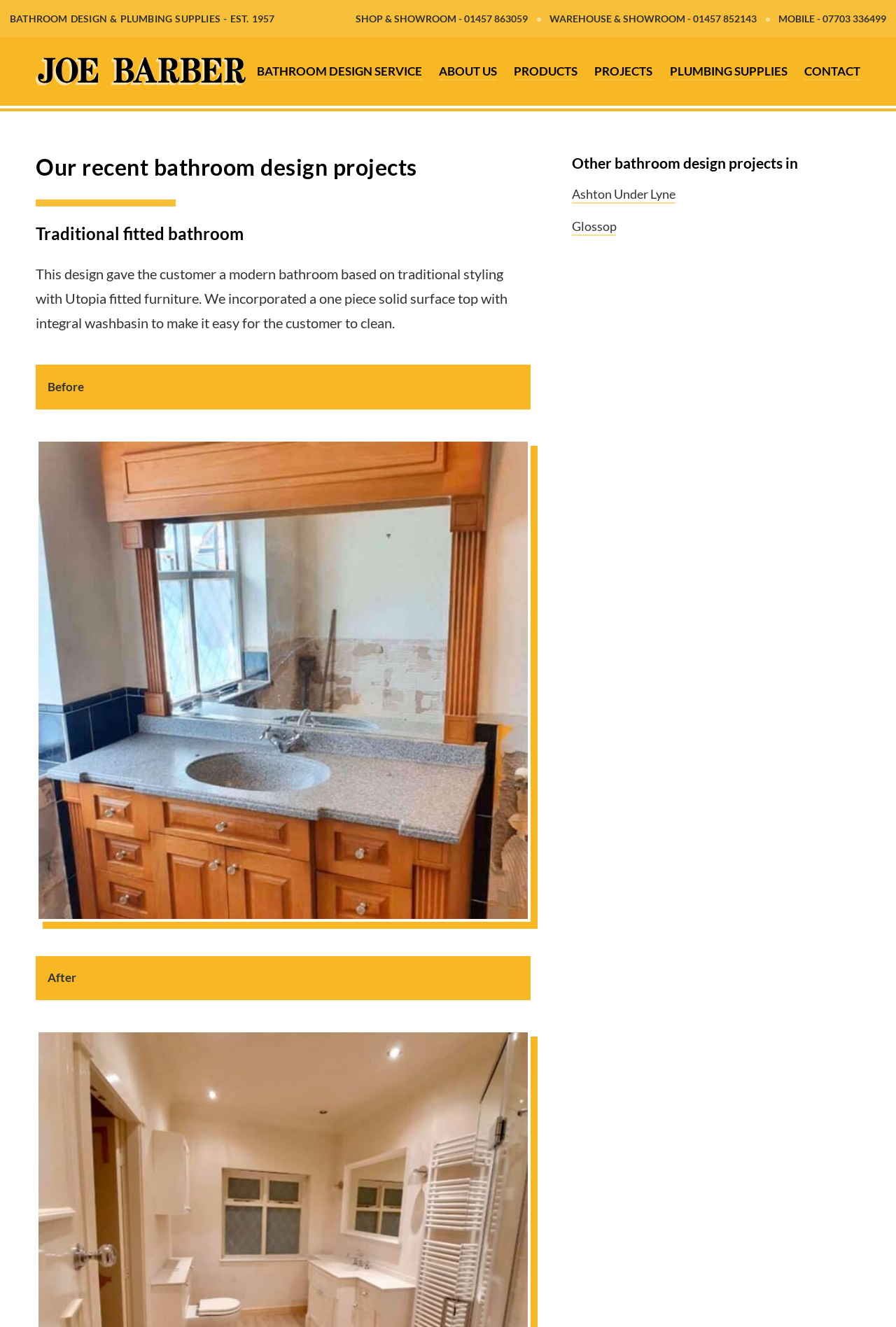Determine the bounding box coordinates of the clickable element necessary to fulfill the instruction: "Explore projects". Provide the coordinates as four float numbers within the 0 to 1 range, i.e., [left, top, right, bottom].

[0.664, 0.048, 0.728, 0.059]